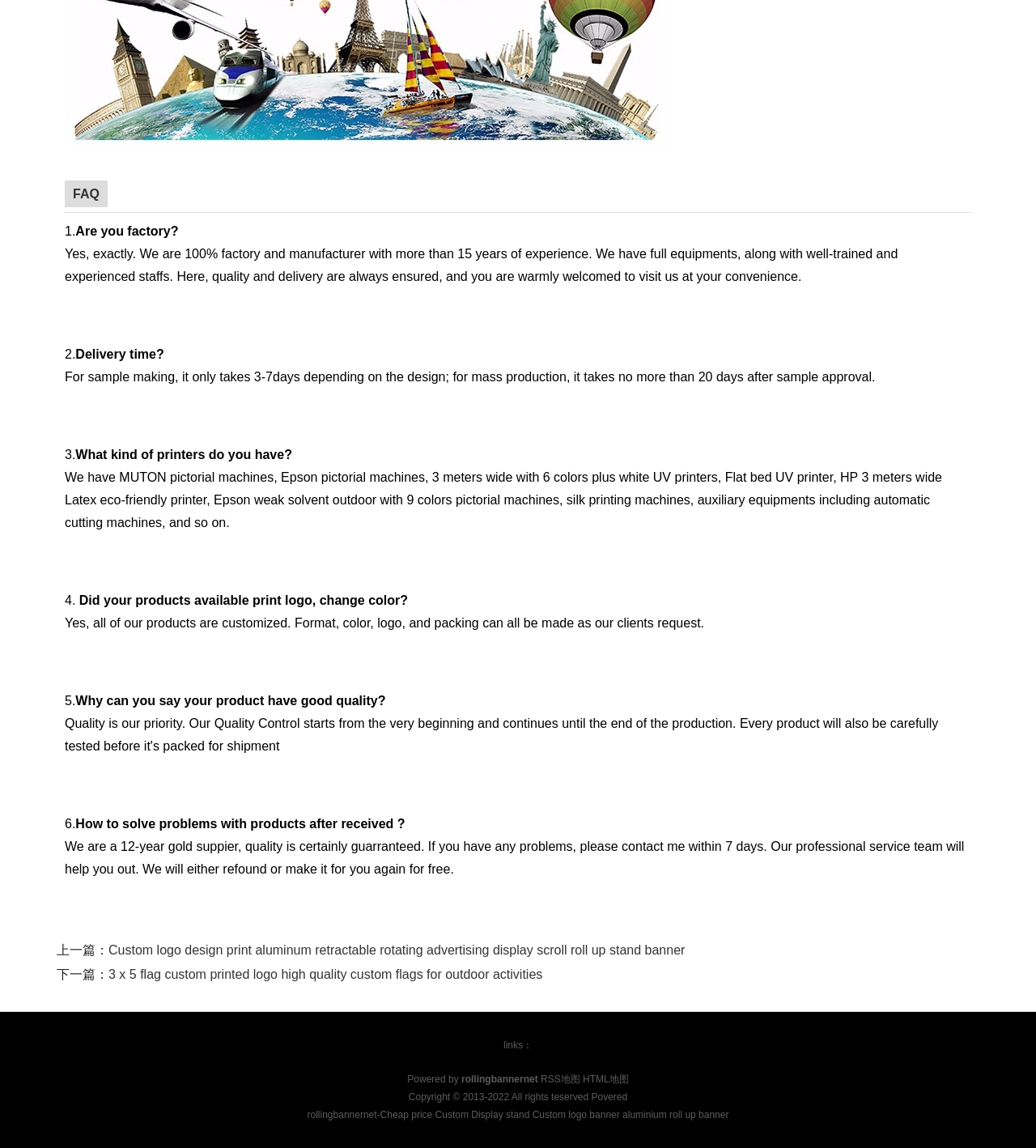Use a single word or phrase to answer the question: What is the company's experience in manufacturing?

More than 15 years